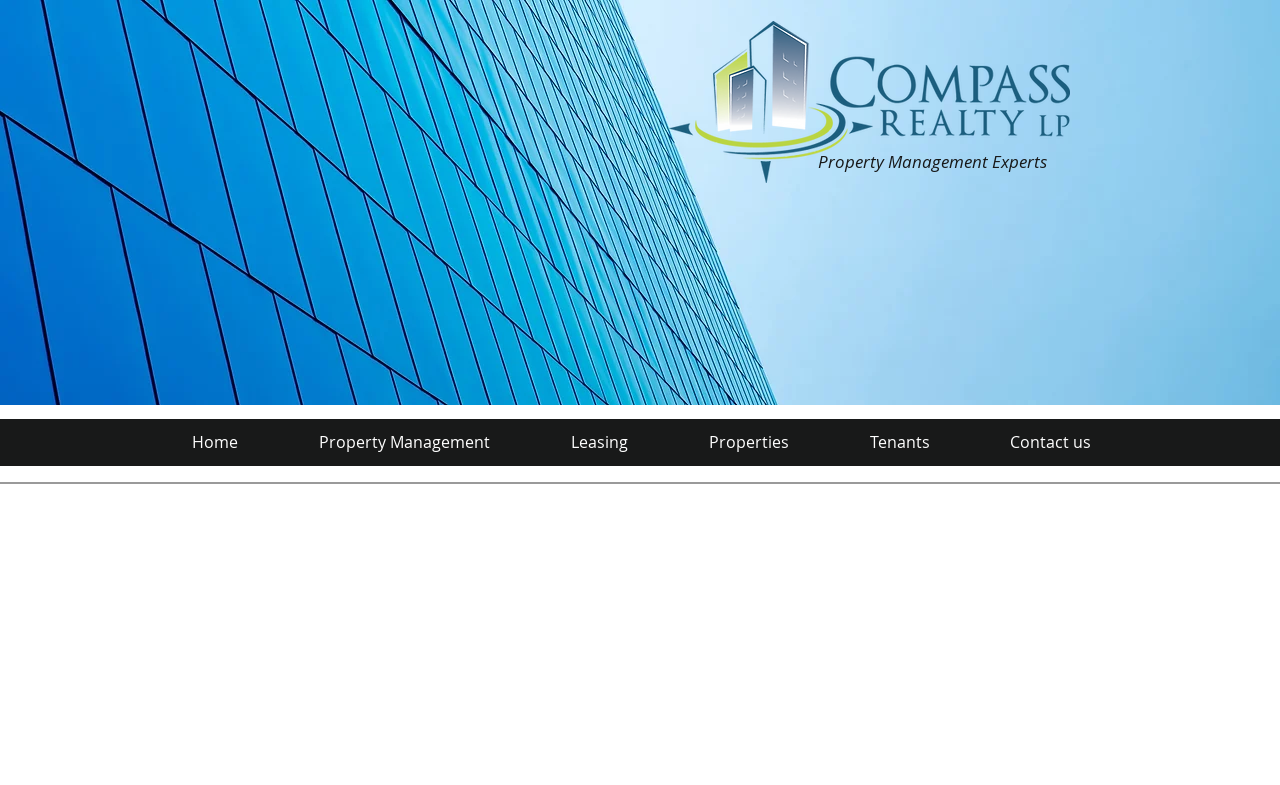Offer a thorough description of the webpage.

The webpage is about Compass Realty LP, featuring a prominent logo at the top center of the page, which is a transparent image of the Compass Realty logo. Below the logo, there is a heading that reads "Property Management Experts". 

On the top left side of the page, there is a navigation menu labeled "Site" that contains six links: "Home", "Property Management", "Leasing", "Properties", "Tenants", and "Contact us". These links are arranged horizontally, with "Home" on the left and "Contact us" on the right. The "Properties" and "Tenants" links have additional accessibility features, indicated by the "DrpDwnMn0navContainer-hiddenA11ySubMenuIndication" description.

The overall layout of the webpage is organized, with the logo and heading at the top and the navigation menu below, providing easy access to various sections of the website related to Compass Realty LP.